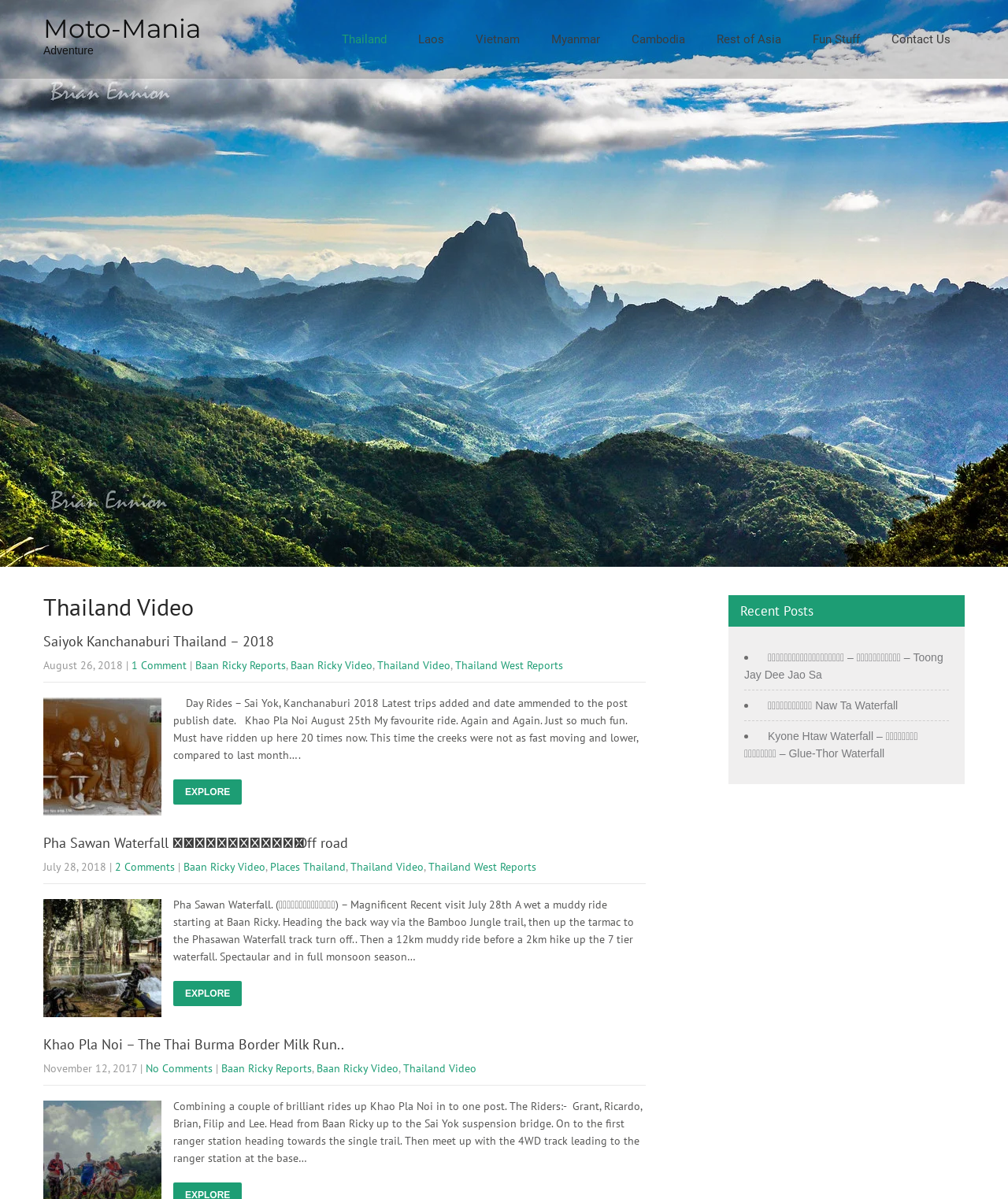Please find the bounding box for the following UI element description. Provide the coordinates in (top-left x, top-left y, bottom-right x, bottom-right y) format, with values between 0 and 1: No Comments

[0.145, 0.885, 0.211, 0.897]